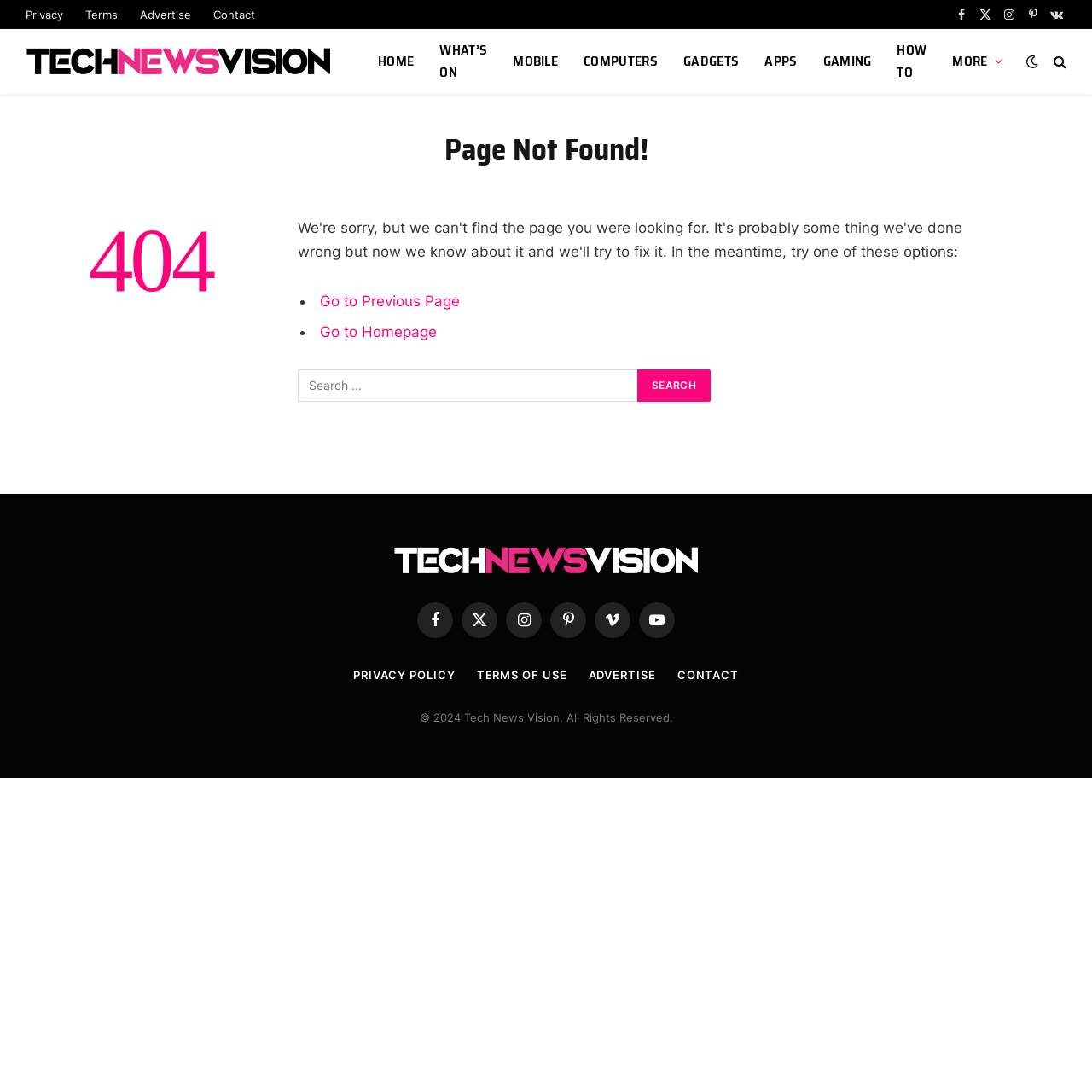Please identify the bounding box coordinates of the element I should click to complete this instruction: 'scroll to the section about elastic deformation'. The coordinates should be given as four float numbers between 0 and 1, like this: [left, top, right, bottom].

None